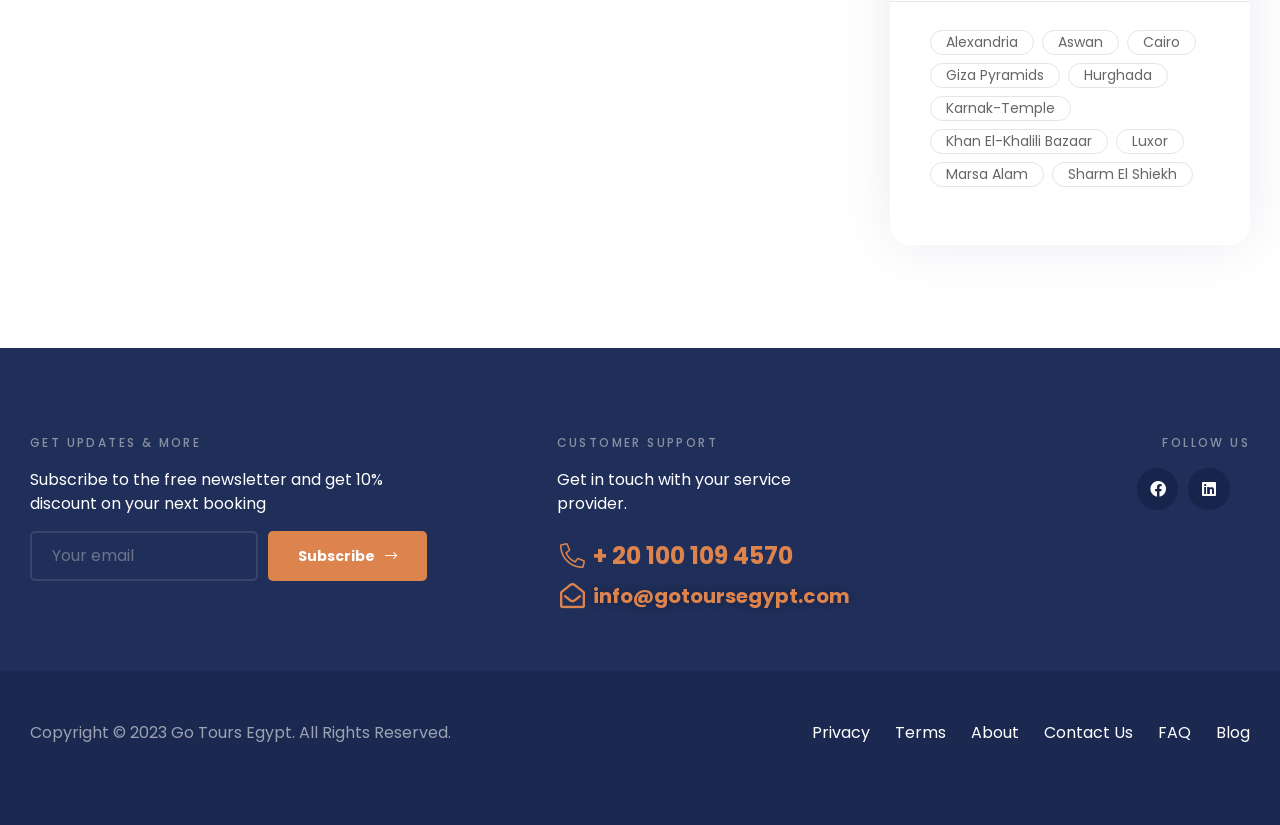Determine the bounding box coordinates for the clickable element required to fulfill the instruction: "View the terms and conditions". Provide the coordinates as four float numbers between 0 and 1, i.e., [left, top, right, bottom].

[0.699, 0.874, 0.739, 0.903]